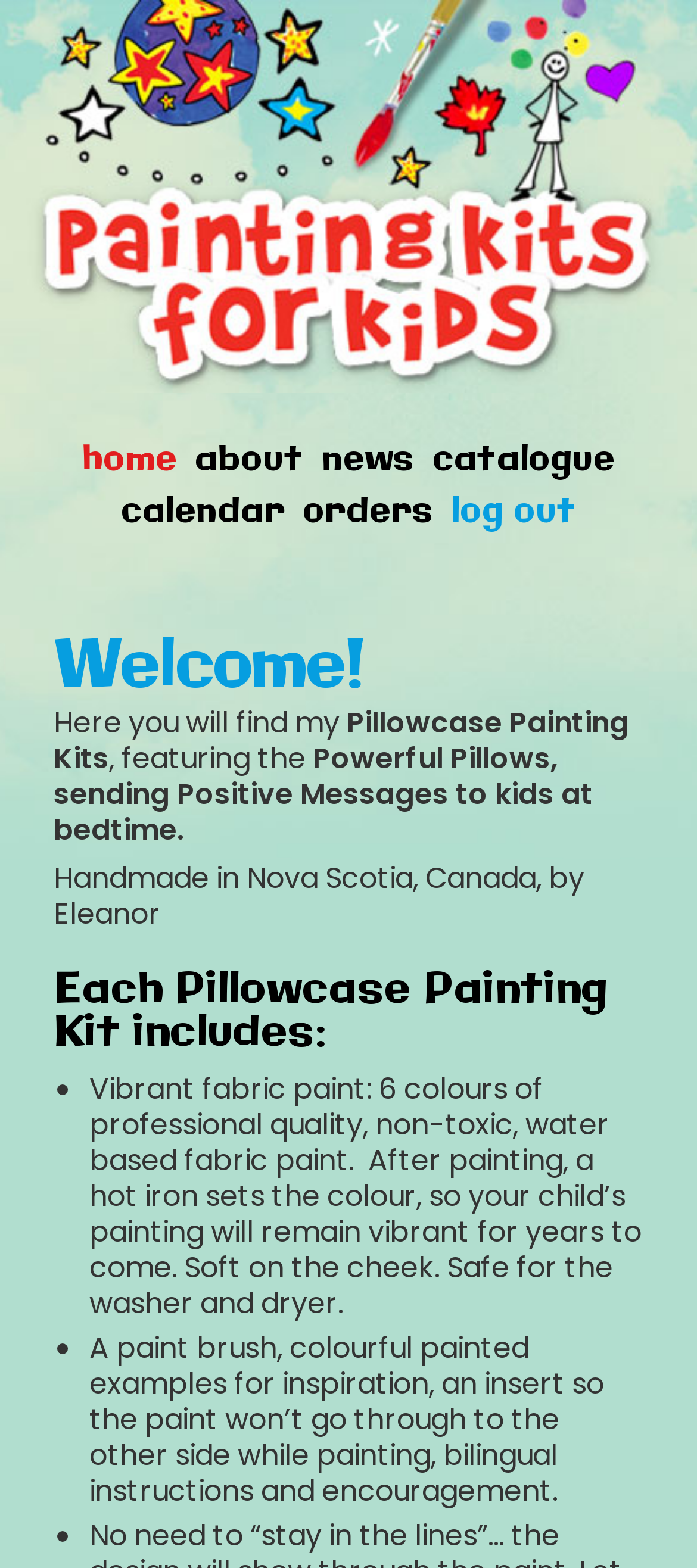Please provide a short answer using a single word or phrase for the question:
What is the name of the product being described?

Pillowcase Painting Kits